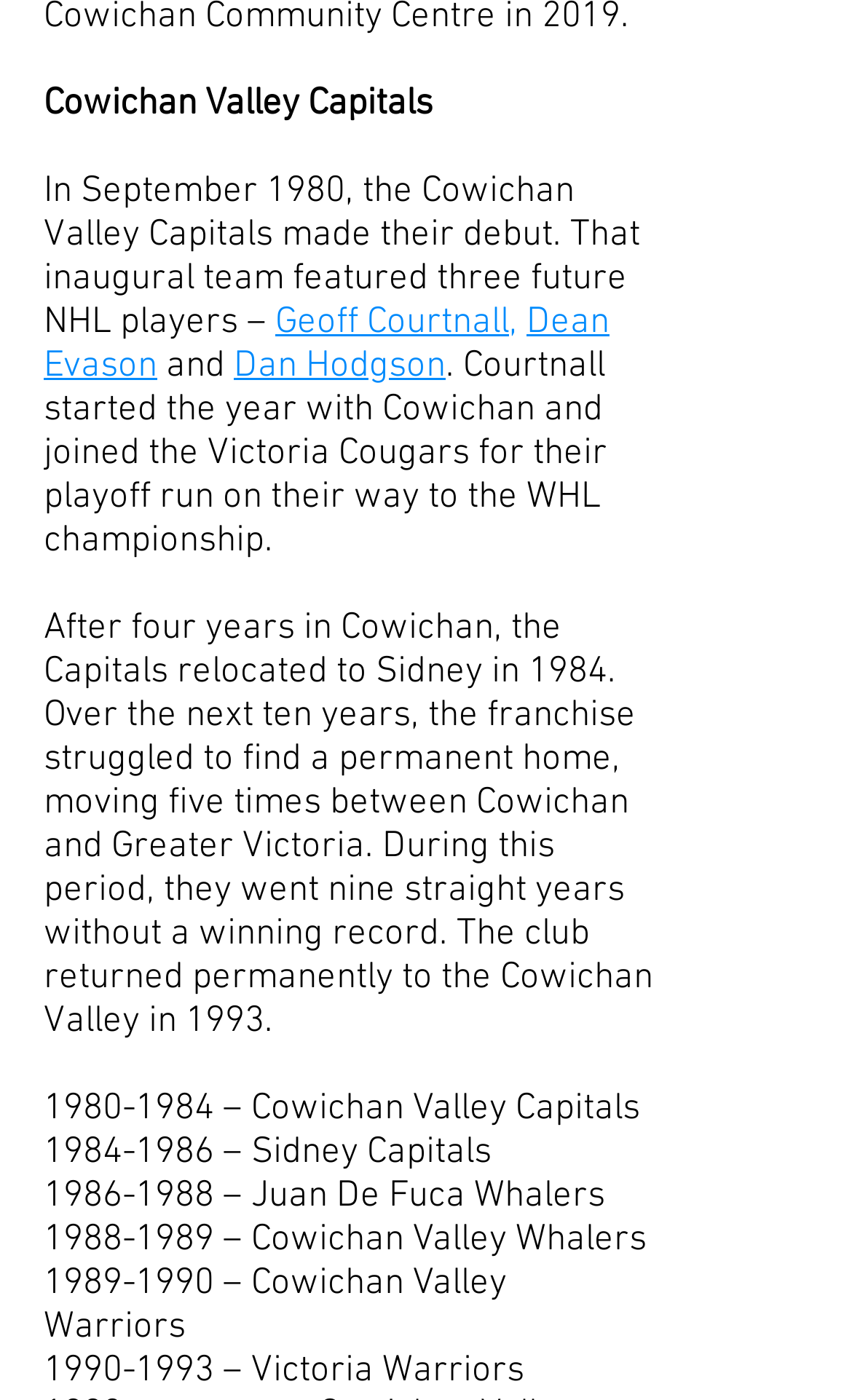Respond to the question below with a single word or phrase:
What was the name of the team during 1986-1988?

Juan De Fuca Whalers